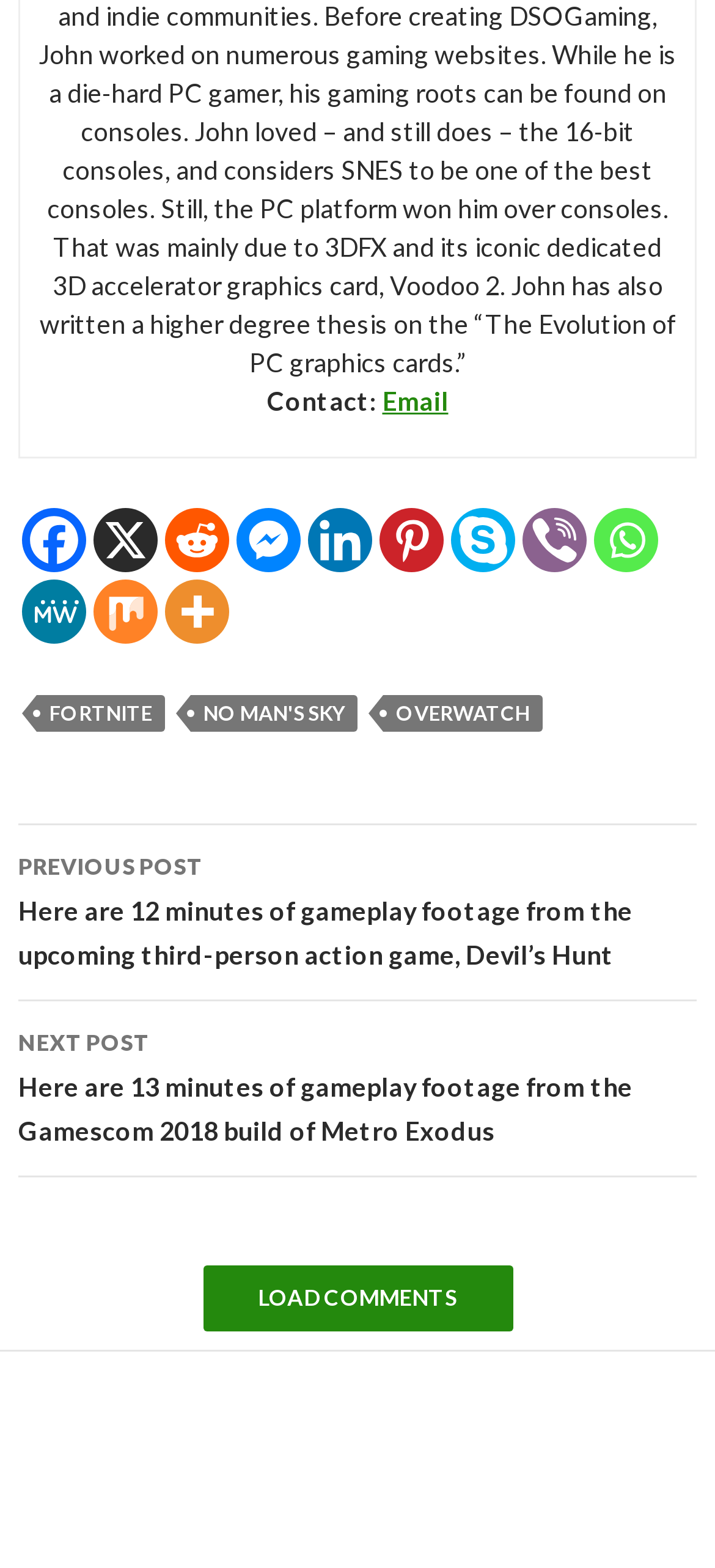How many games are mentioned in the footer?
Using the image, respond with a single word or phrase.

3